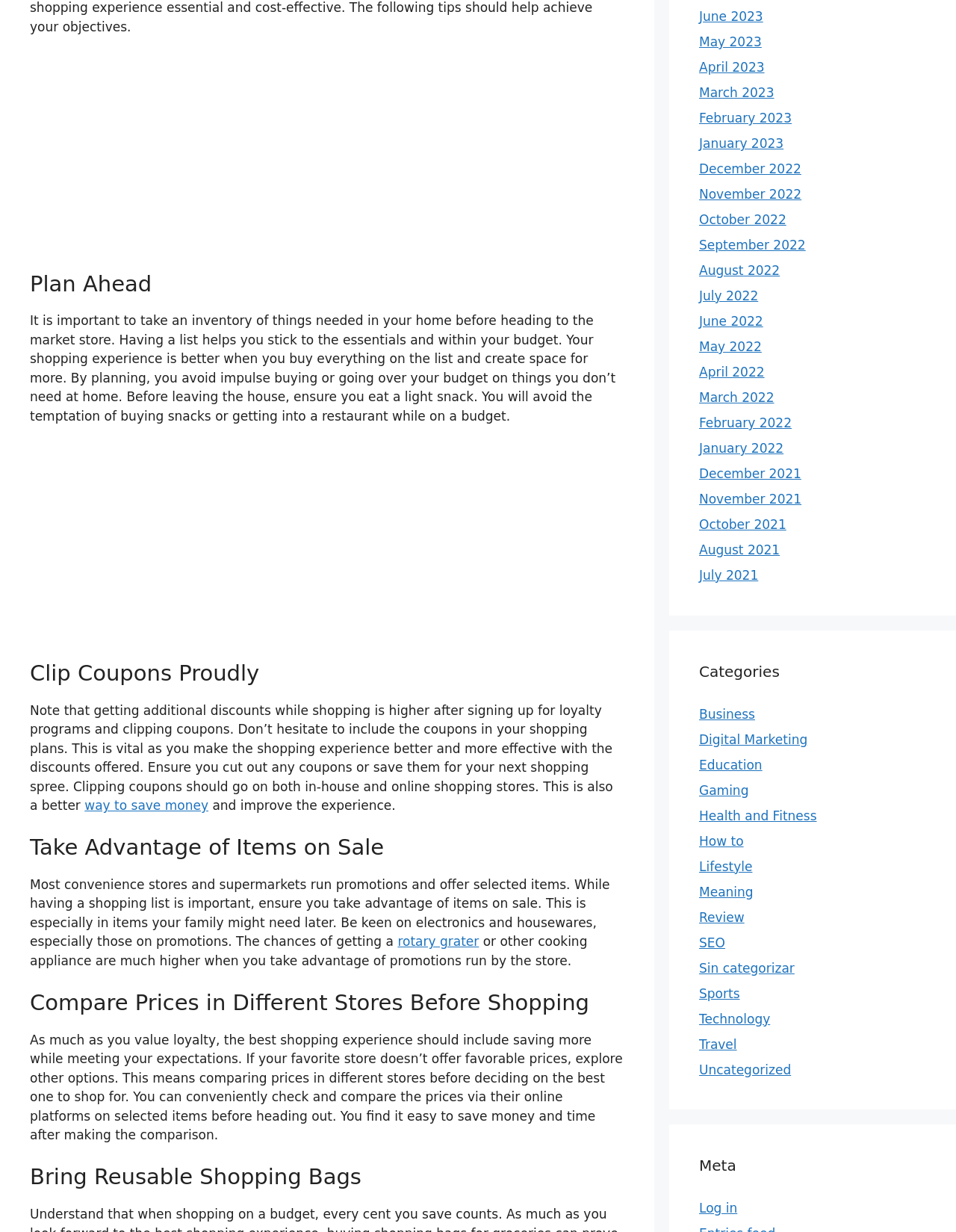Find the bounding box coordinates of the area that needs to be clicked in order to achieve the following instruction: "Explore the 'Business' category". The coordinates should be specified as four float numbers between 0 and 1, i.e., [left, top, right, bottom].

[0.731, 0.573, 0.79, 0.586]